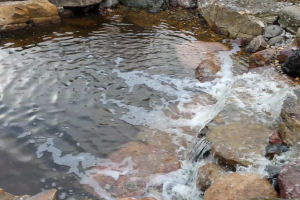What is the benefit of incorporating water features into landscaping?
Refer to the image and provide a thorough answer to the question.

The serene environment emphasizes the beauty of incorporating water features into landscaping, promoting a relaxing atmosphere and providing a harmonious connection with nature.